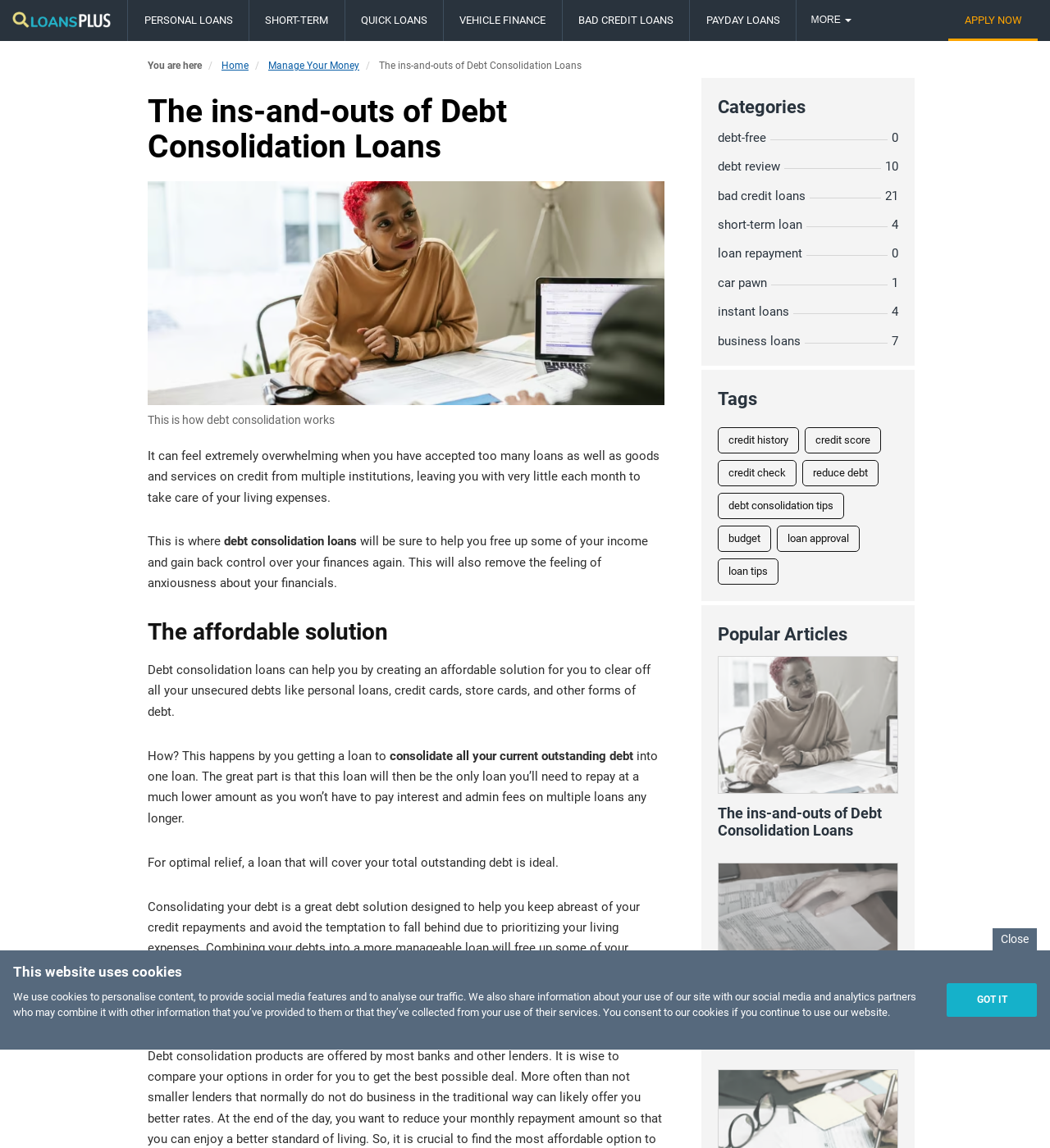Elaborate on the webpage's design and content in a detailed caption.

This webpage is about debt consolidation loans, providing information on how they can help individuals manage their debt and finances. At the top of the page, there is a logo of LoansPlus, followed by a navigation menu with links to different types of loans, such as personal loans, short-term loans, and vehicle finance.

Below the navigation menu, there is a heading that reads "The ins-and-outs of Debt Consolidation Loans" accompanied by an image. The text explains that debt consolidation loans can help individuals who are overwhelmed by multiple loans and debts by combining them into one easy monthly repayment, freeing up income and reducing anxiety about finances.

The page is divided into sections, with headings such as "The affordable solution" and "Different product solutions". These sections provide more detailed information on how debt consolidation loans work, including the benefits of consolidating debt into one loan and the importance of choosing a loan that covers the total outstanding debt.

On the right-hand side of the page, there are links to related articles and categories, such as debt review, bad credit loans, and loan repayment. There are also links to popular articles, including "The ins-and-outs of Debt Consolidation Loans" and "Helpful advantages to debt consolidation".

At the bottom of the page, there is a notice about the use of cookies on the website, explaining that they are used to personalize content, provide social media features, and analyze traffic. There is also a "GOT IT" button to consent to the use of cookies.

Overall, the webpage provides a comprehensive overview of debt consolidation loans, including their benefits and how they can help individuals manage their debt and finances.